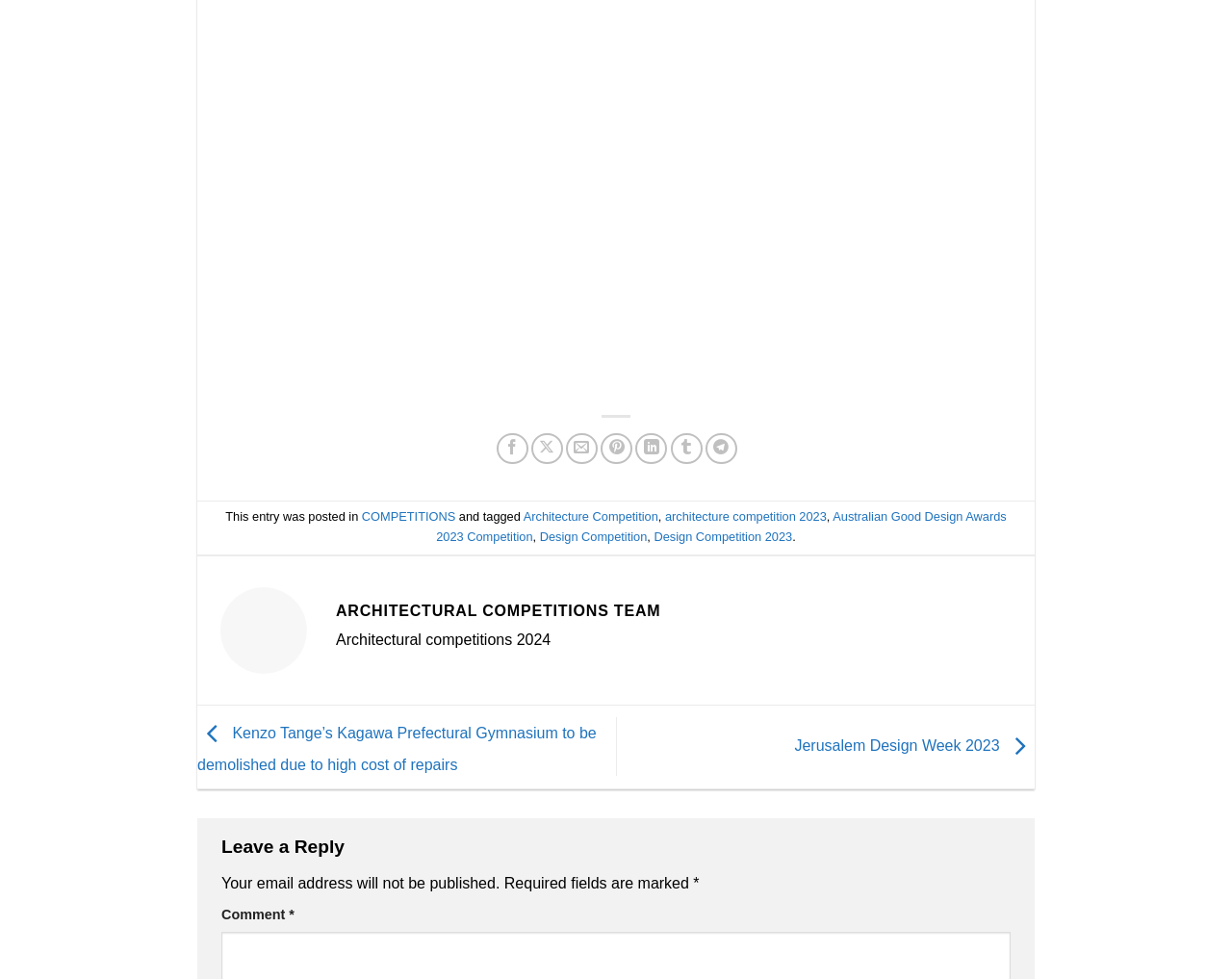Can you show the bounding box coordinates of the region to click on to complete the task described in the instruction: "Share on Facebook"?

[0.403, 0.442, 0.429, 0.474]